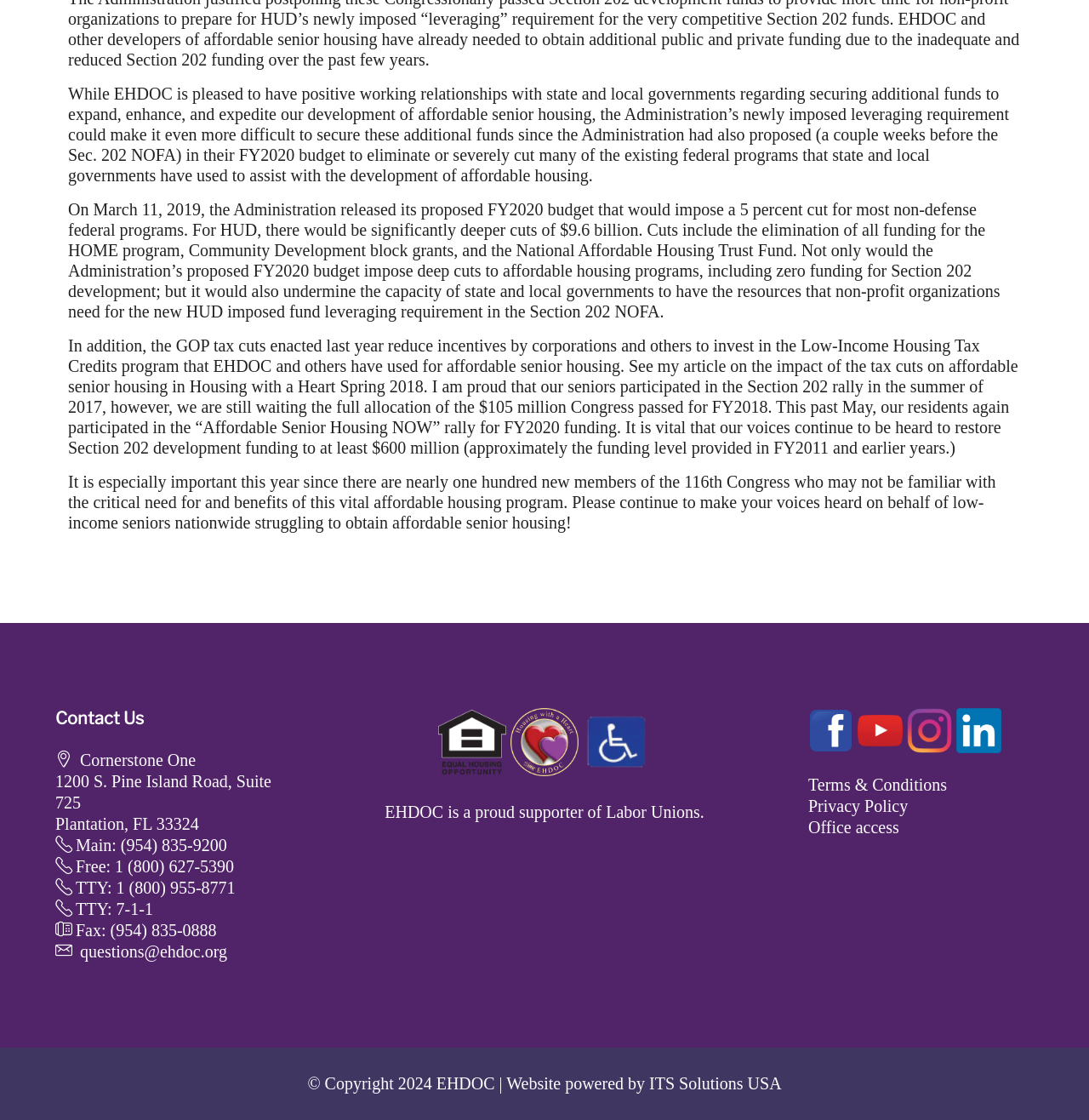Pinpoint the bounding box coordinates of the element you need to click to execute the following instruction: "Visit Cornerstone One". The bounding box should be represented by four float numbers between 0 and 1, in the format [left, top, right, bottom].

[0.051, 0.67, 0.249, 0.744]